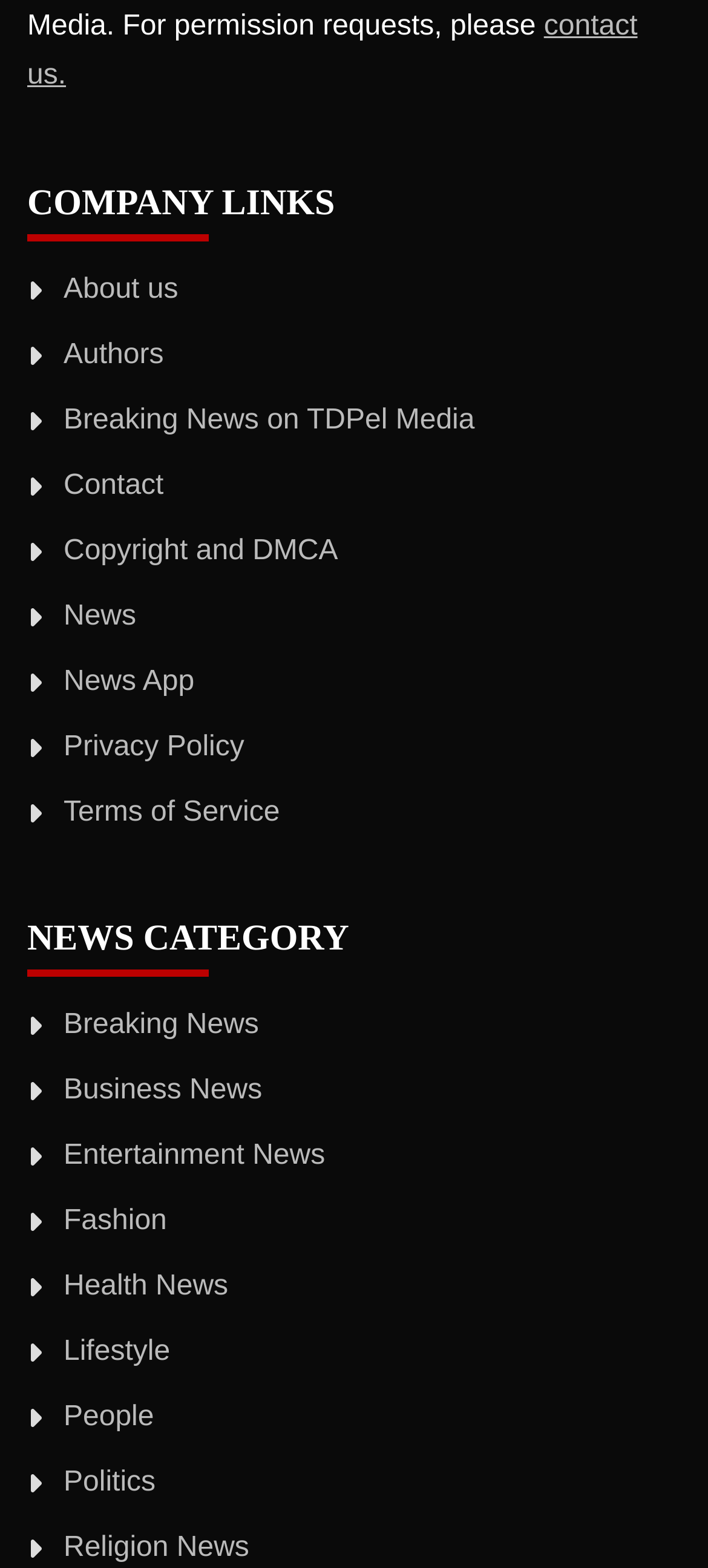How many links are under COMPANY LINKS?
Refer to the screenshot and deliver a thorough answer to the question presented.

I counted the number of links under the 'COMPANY LINKS' heading, which are 'About us', 'Authors', 'Breaking News on TDPel Media', 'Contact', 'Copyright and DMCA', 'News', 'News App', 'Privacy Policy', and 'Terms of Service'. There are 9 links in total.